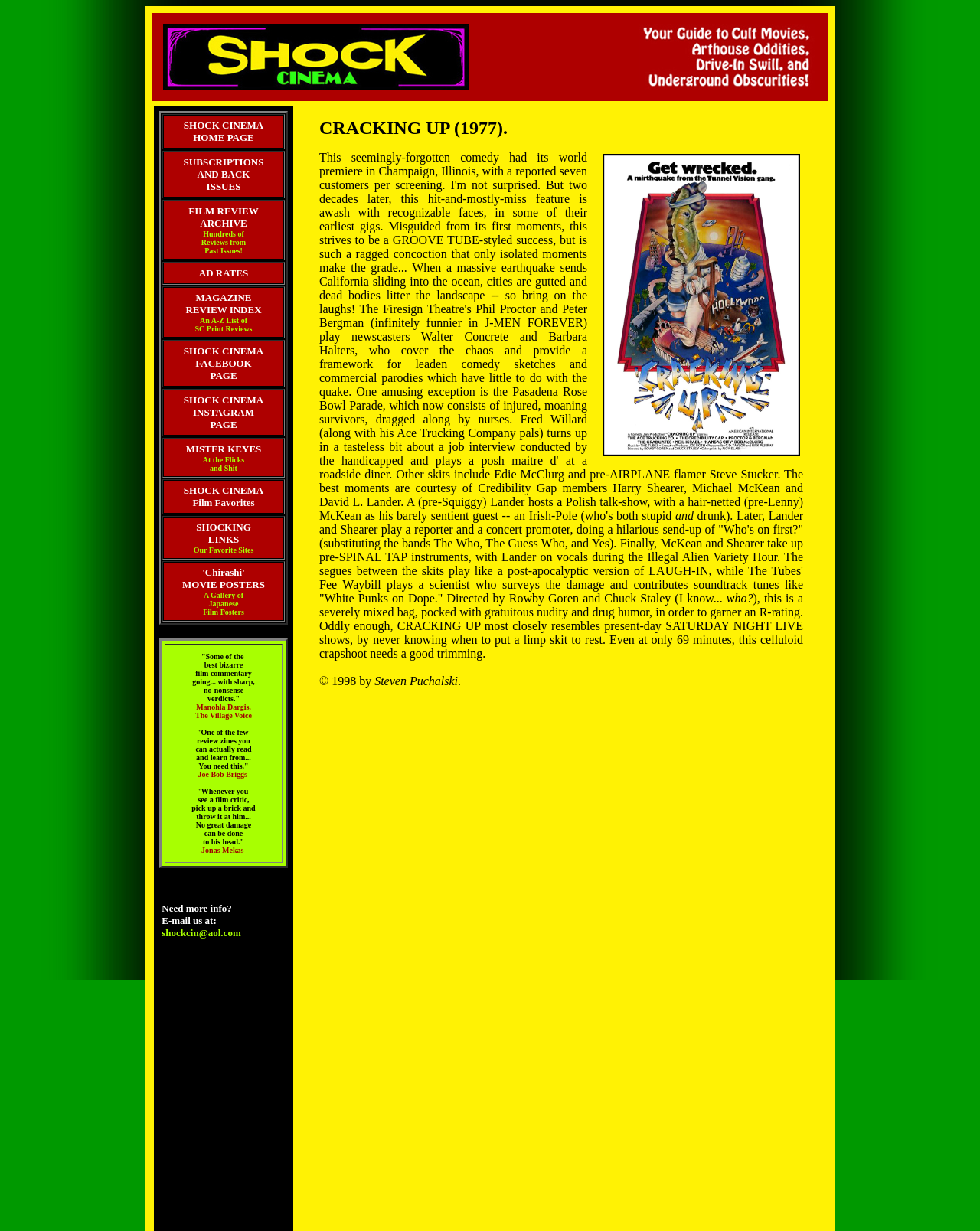Locate the bounding box coordinates of the element I should click to achieve the following instruction: "Explore 'Chirashi' MOVIE POSTERS".

[0.167, 0.457, 0.289, 0.504]